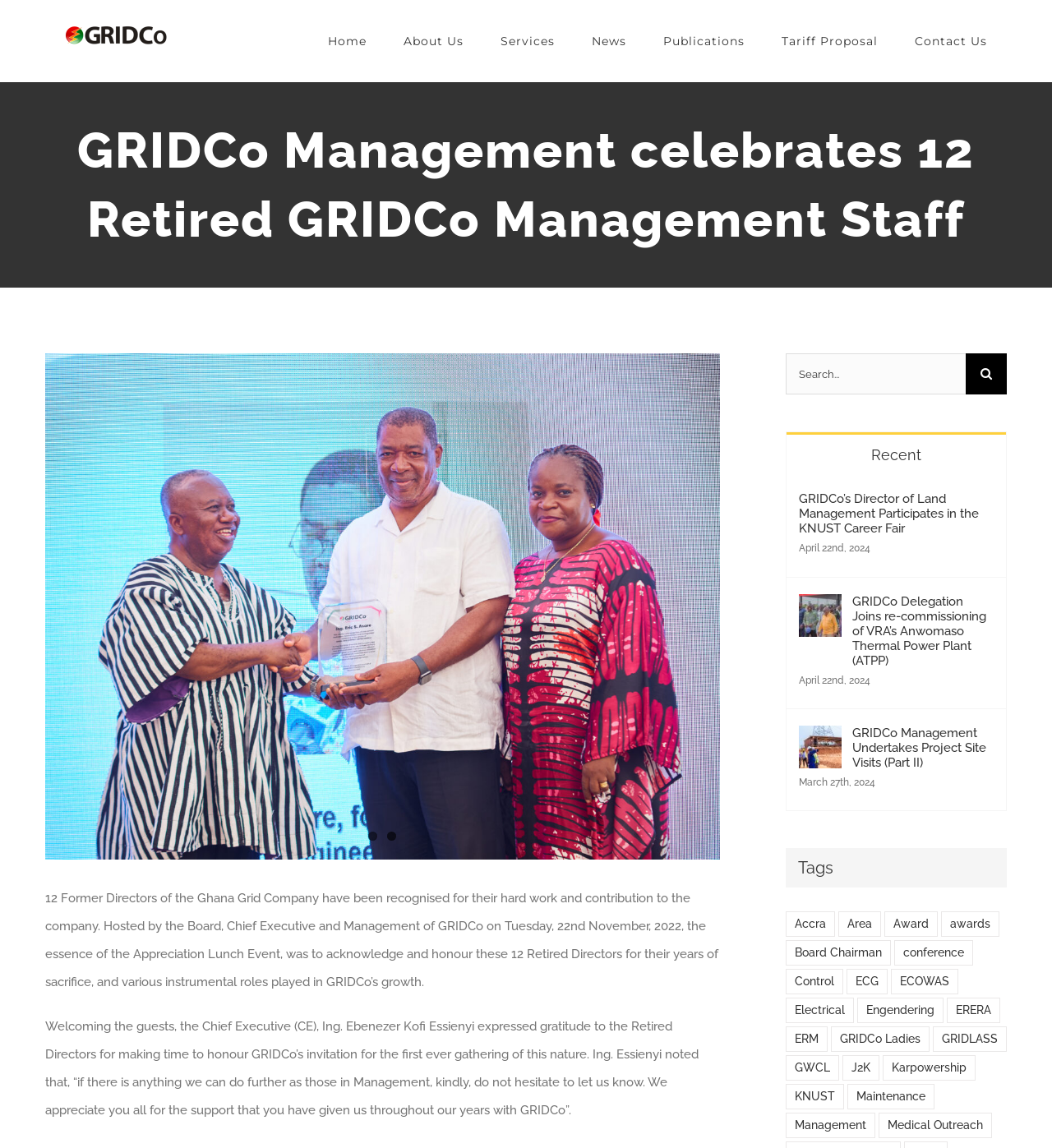Provide a one-word or one-phrase answer to the question:
How many links are in the main menu?

8